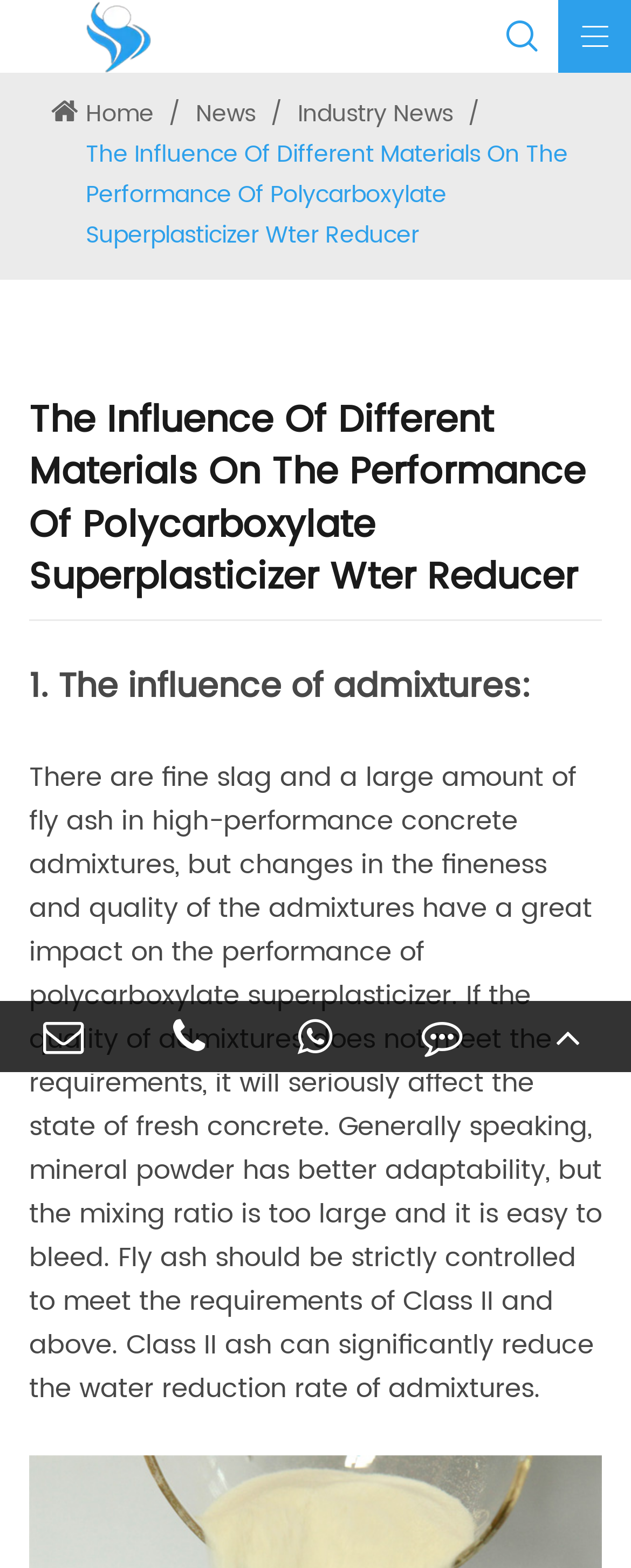What is the company name in the top-left corner?
Using the image, give a concise answer in the form of a single word or short phrase.

Shandong Jufu Chemical Technology Co., Ltd.